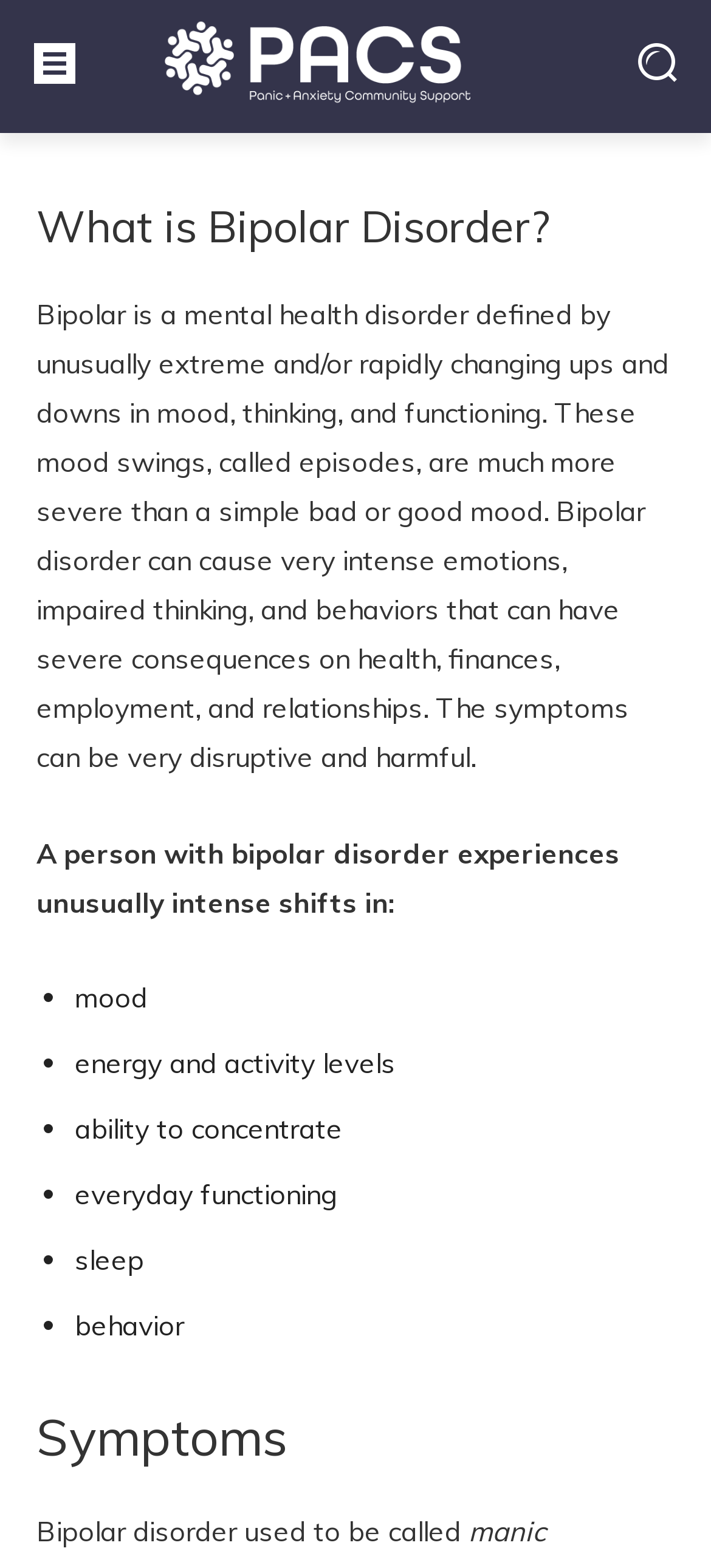What is bipolar disorder defined by?
Provide an in-depth answer to the question, covering all aspects.

According to the webpage, bipolar disorder is defined by unusually extreme and/or rapidly changing ups and downs in mood, thinking, and functioning. This information can be found in the second paragraph of the webpage, which provides a detailed description of the disorder.